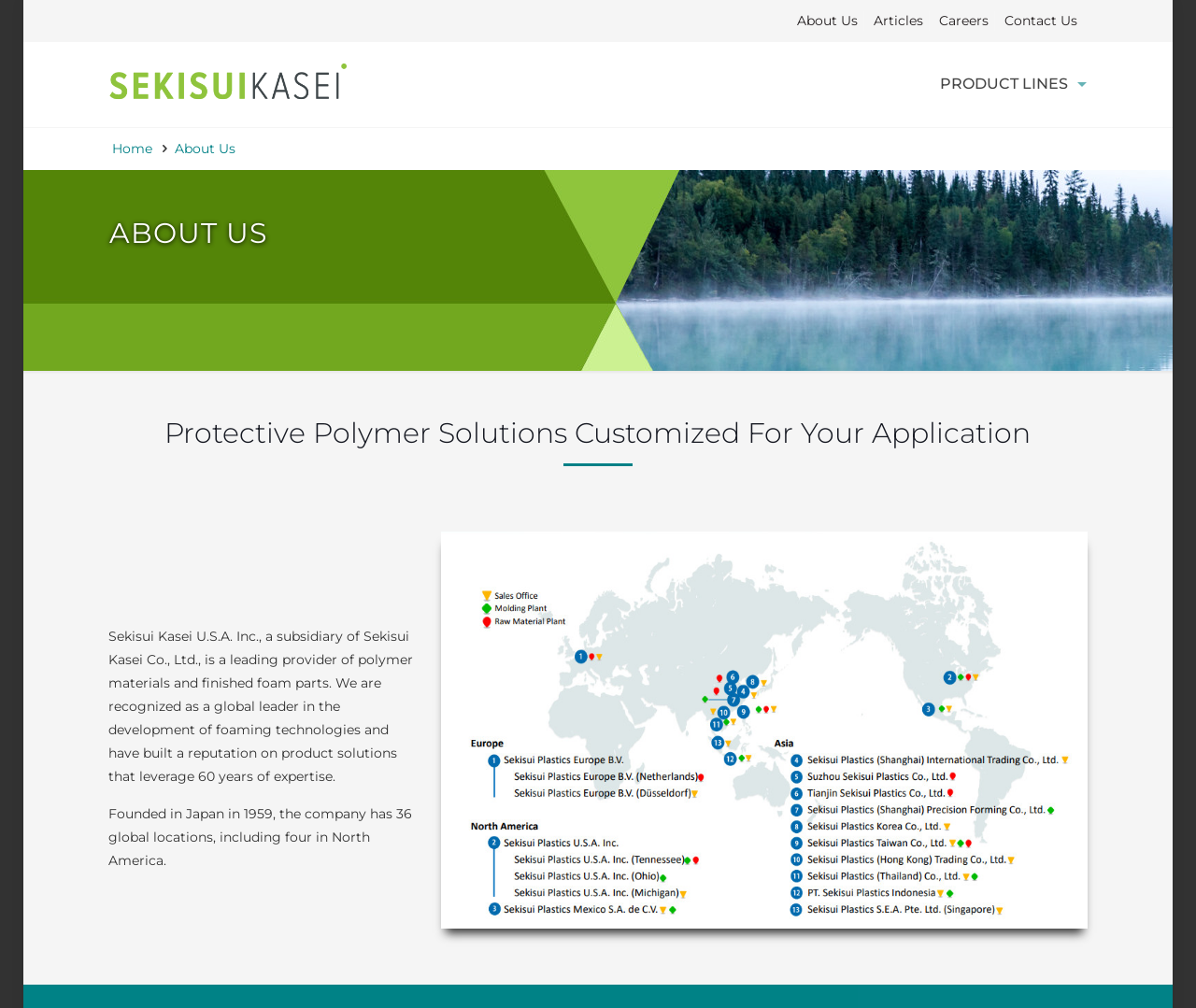Review the image closely and give a comprehensive answer to the question: How many global locations does the company have?

I found the information about the company's global locations in the StaticText element with the description 'Founded in Japan in 1959, the company has 36 global locations, including four in North America.'